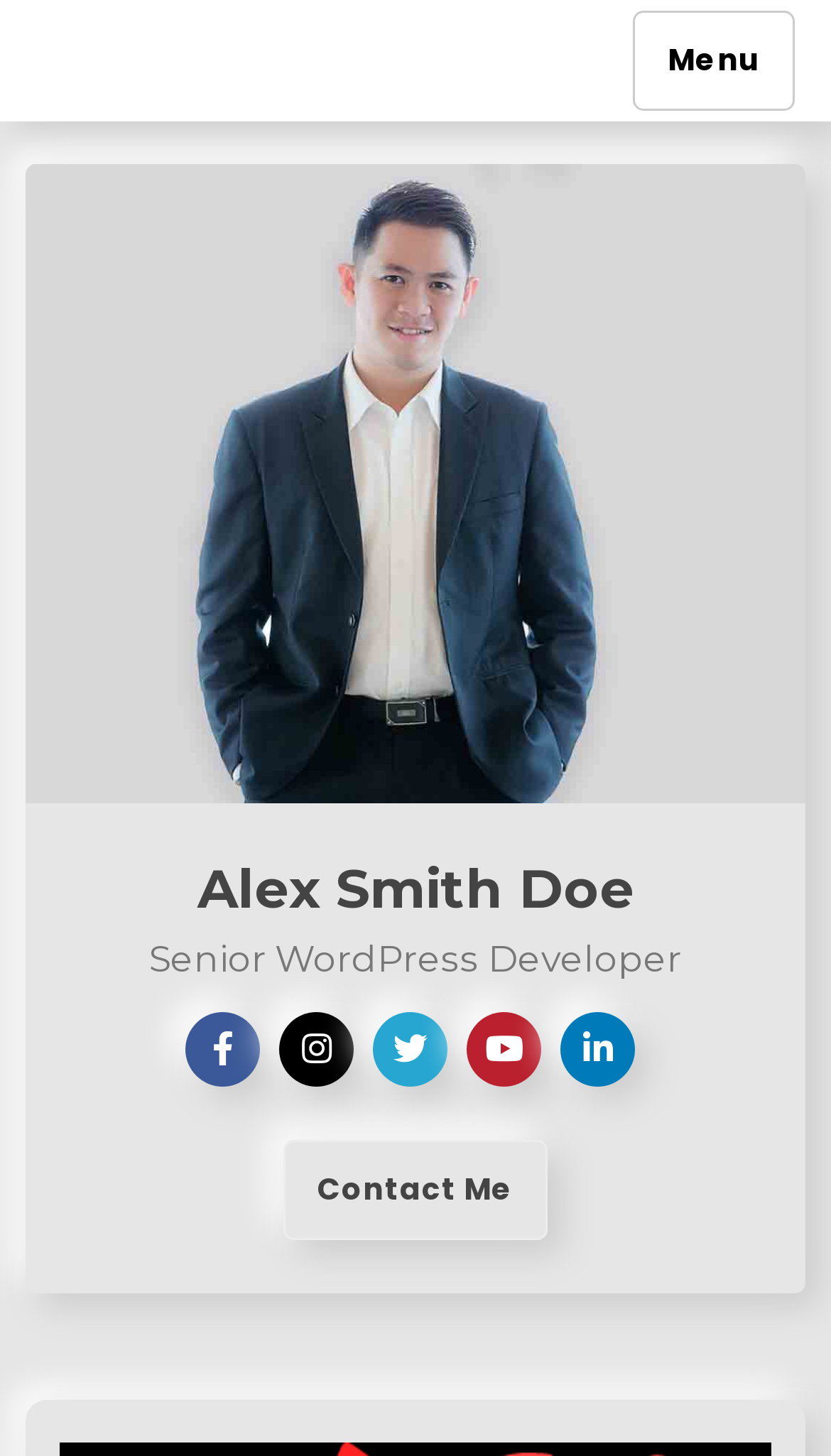What is the occupation of Alex Smith Doe?
Please provide a single word or phrase as your answer based on the image.

Senior WordPress Developer